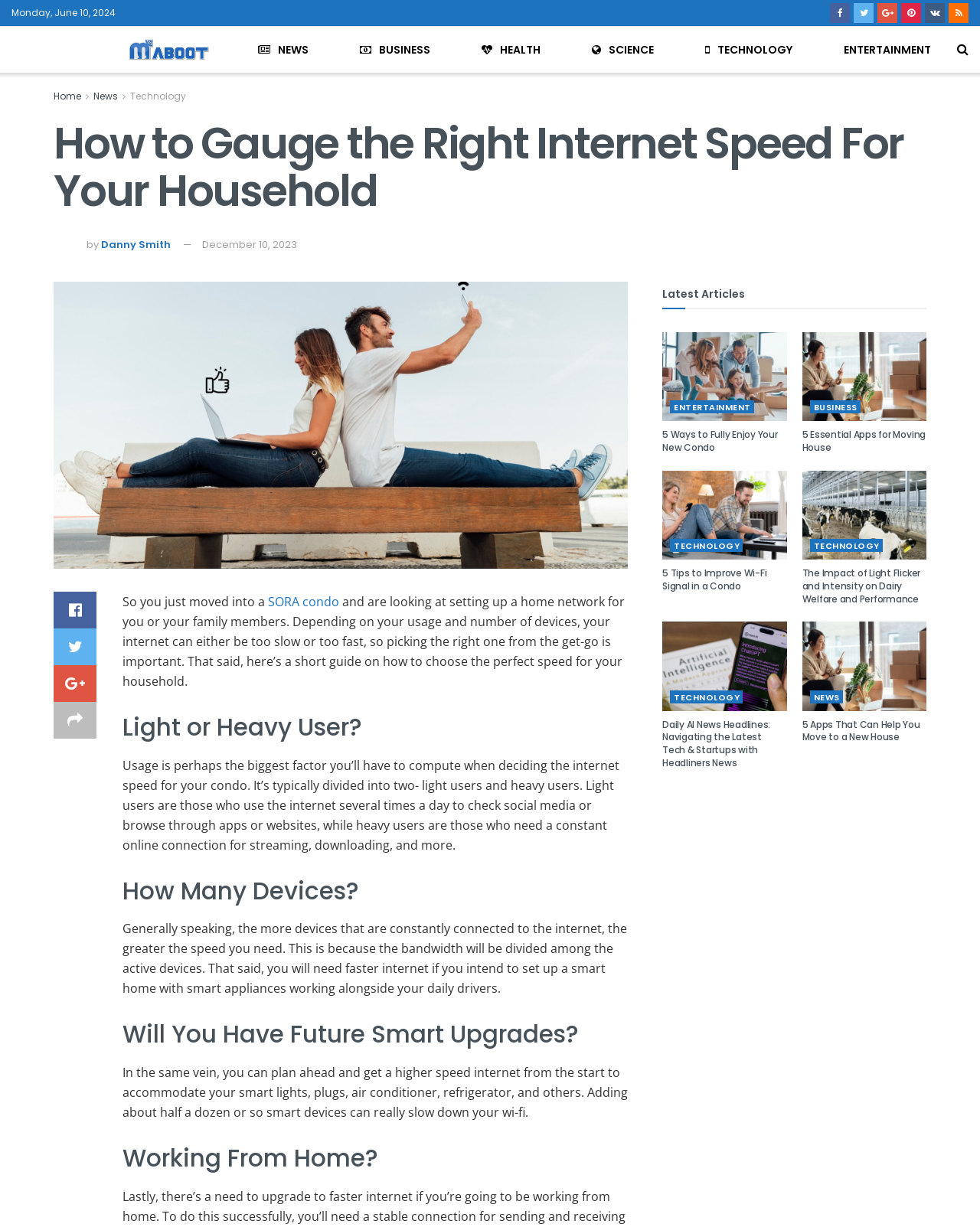Locate the bounding box coordinates of the element you need to click to accomplish the task described by this instruction: "check the latest news".

[0.237, 0.022, 0.341, 0.059]